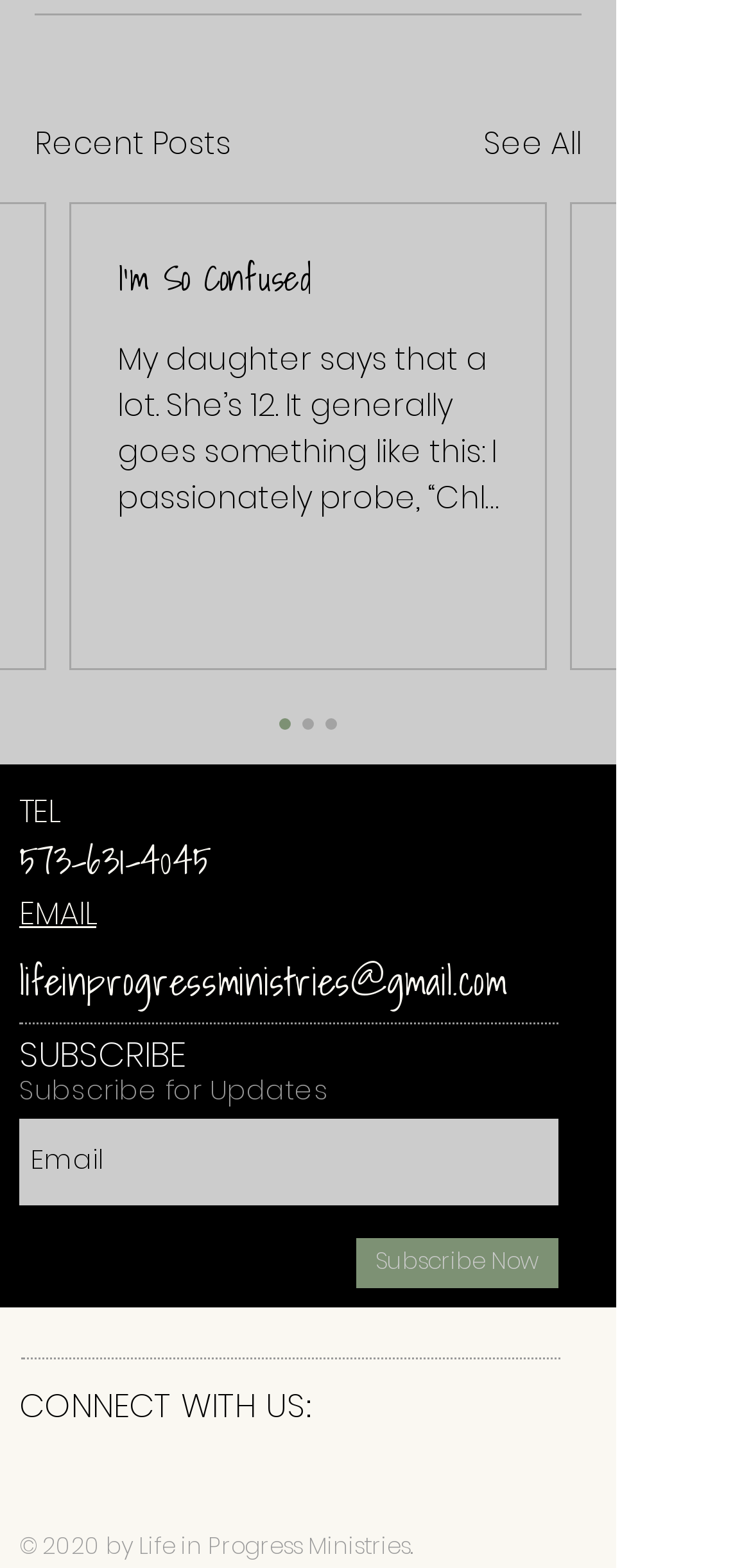Please find the bounding box coordinates of the element's region to be clicked to carry out this instruction: "Visit Facebook page".

[0.3, 0.921, 0.39, 0.964]